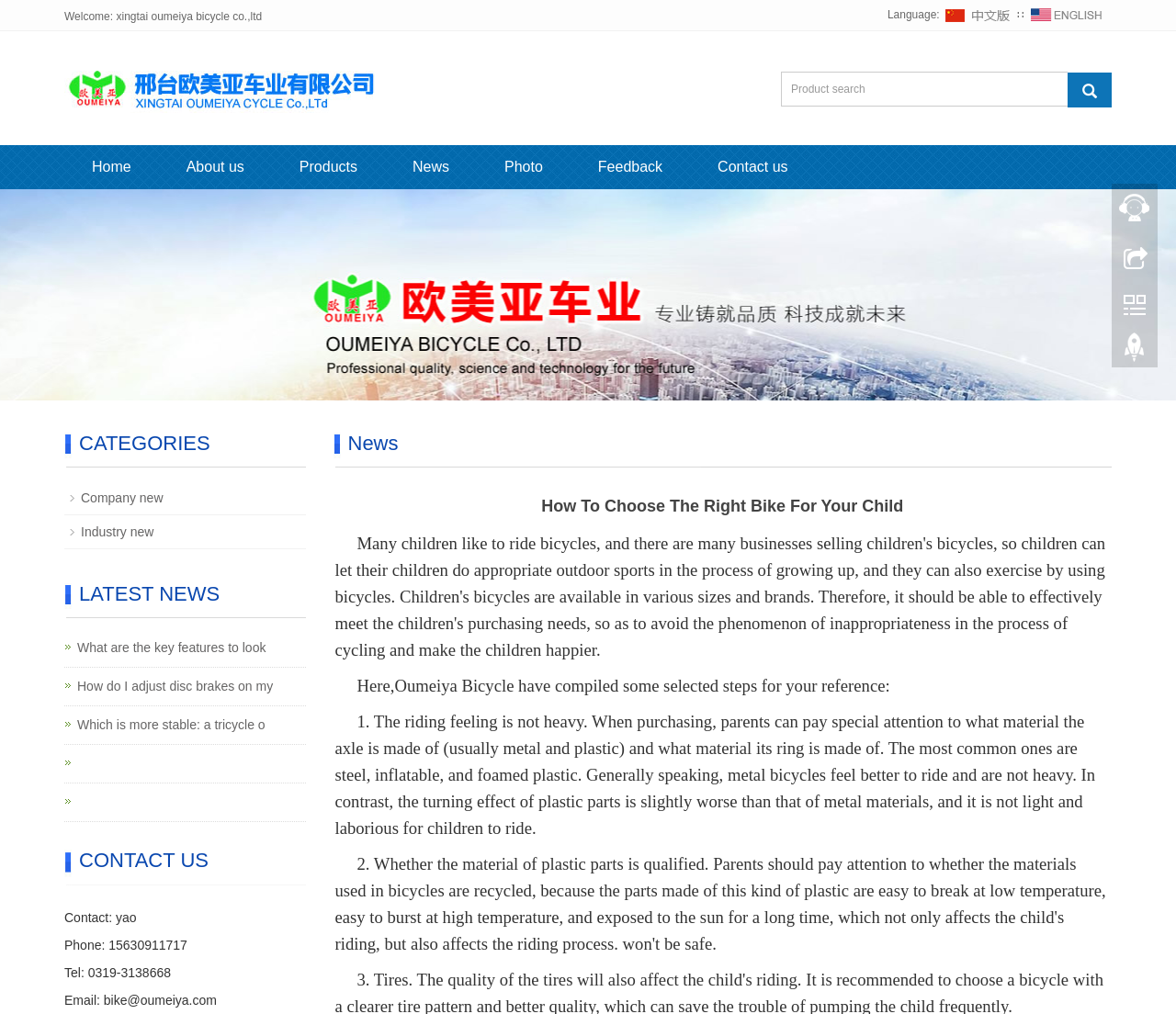Identify the bounding box coordinates of the section that should be clicked to achieve the task described: "Pitch an article to the editor".

None